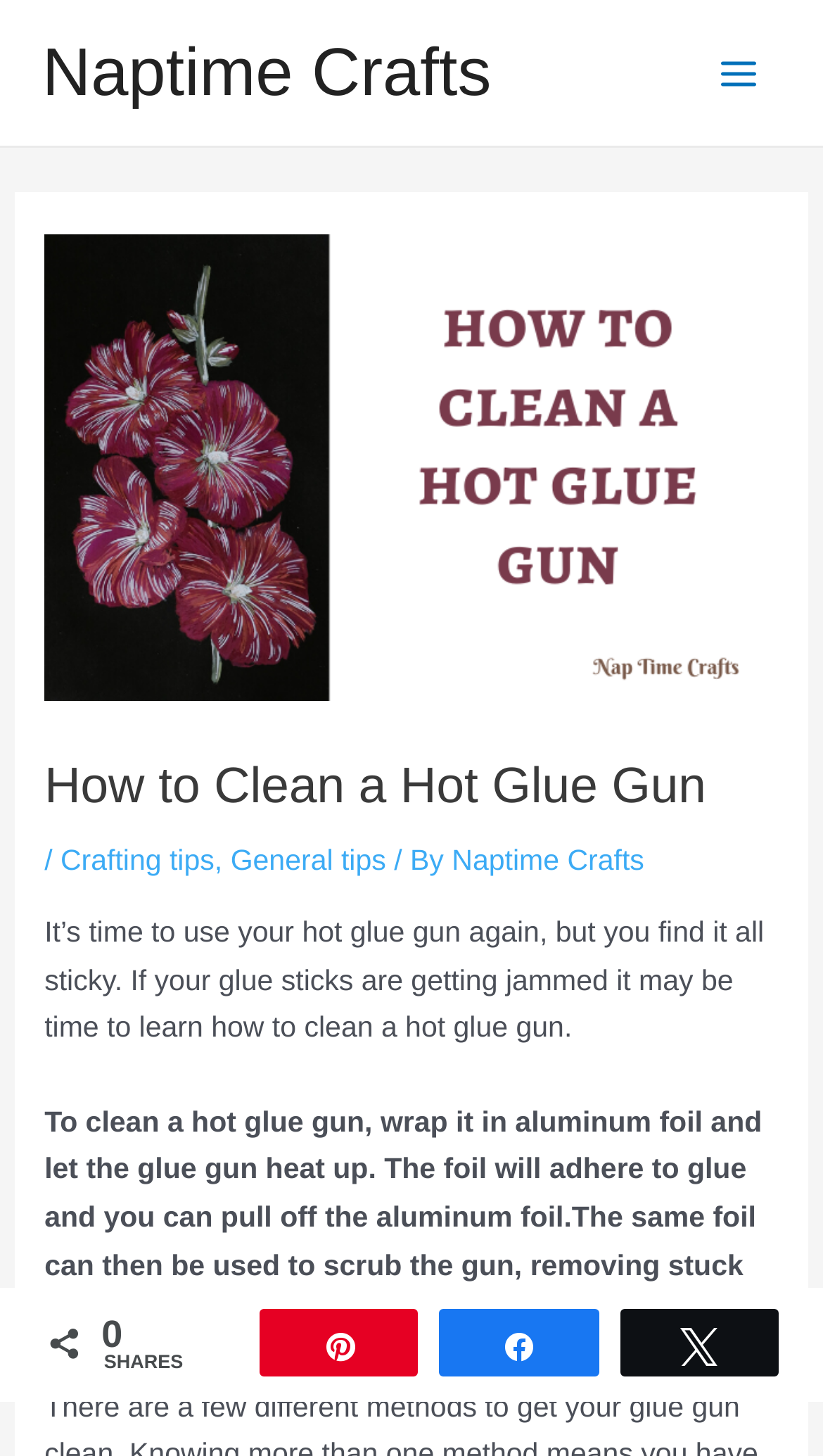Please provide a short answer using a single word or phrase for the question:
What is the author of the article?

Naptime Crafts